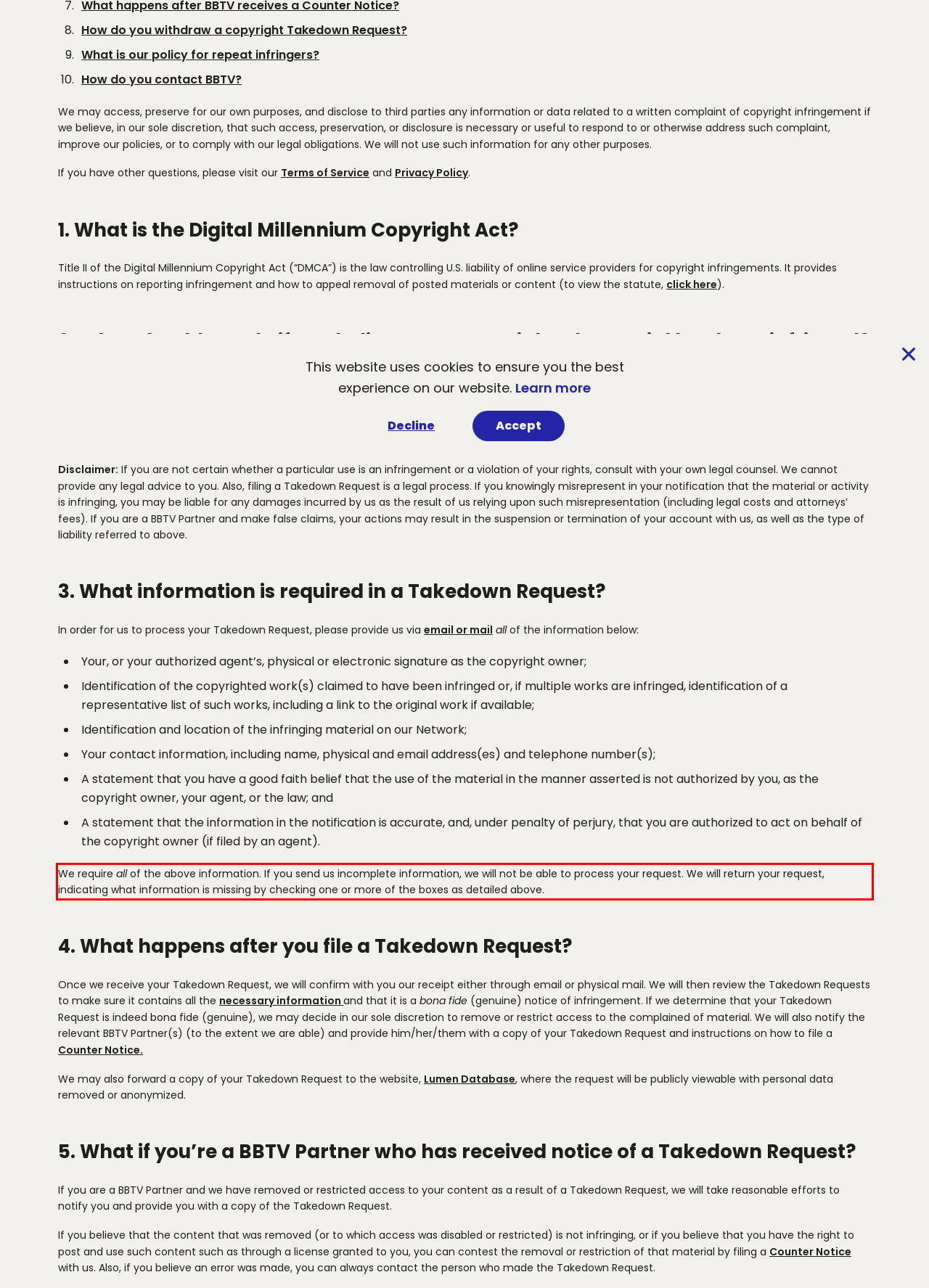From the screenshot of the webpage, locate the red bounding box and extract the text contained within that area.

We require all of the above information. If you send us incomplete information, we will not be able to process your request. We will return your request, indicating what information is missing by checking one or more of the boxes as detailed above.